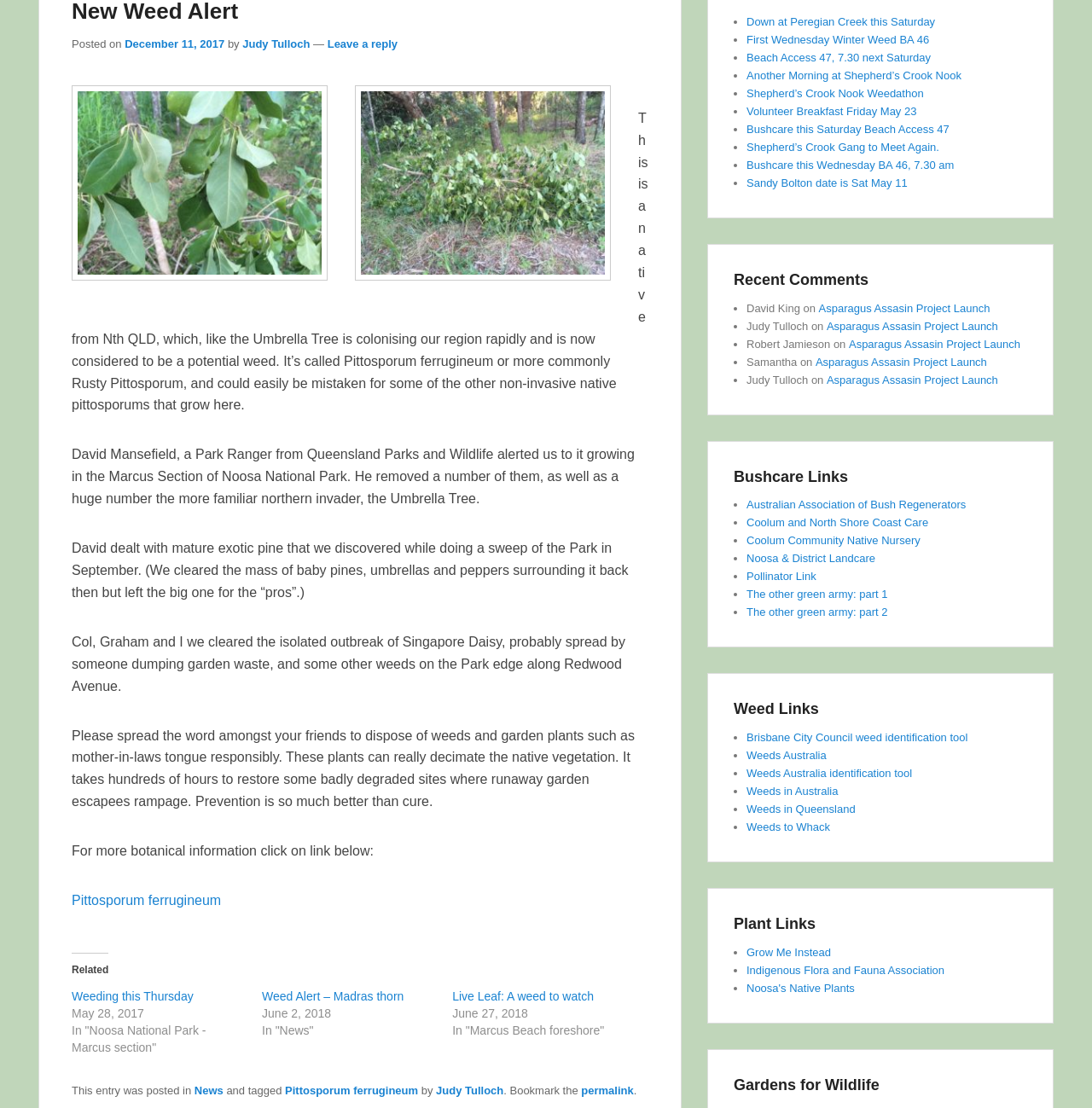Locate the UI element that matches the description Asparagus Assasin Project Launch in the webpage screenshot. Return the bounding box coordinates in the format (top-left x, top-left y, bottom-right x, bottom-right y), with values ranging from 0 to 1.

[0.75, 0.272, 0.907, 0.284]